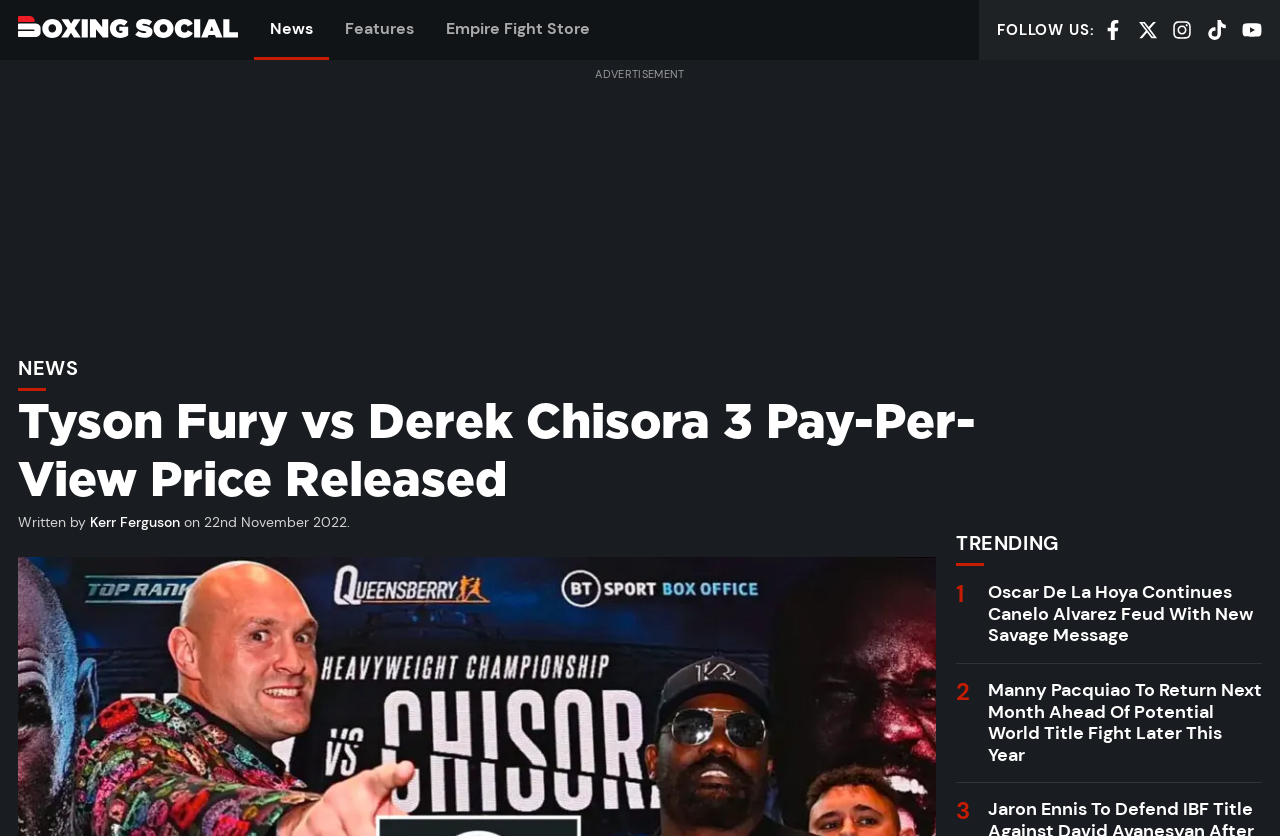Please specify the bounding box coordinates of the region to click in order to perform the following instruction: "Read the article about Oscar De La Hoya".

[0.771, 0.694, 0.979, 0.774]